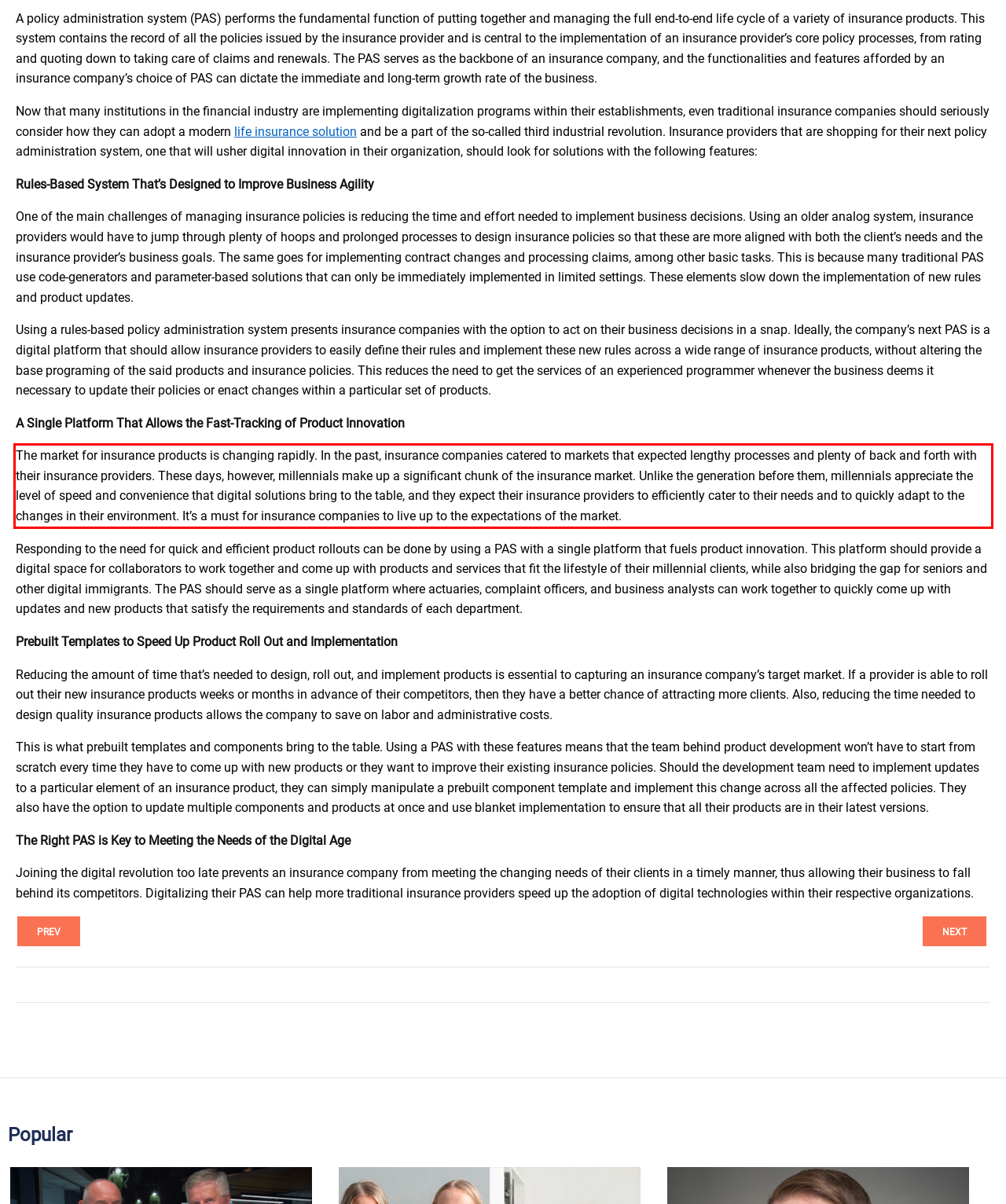Using the provided screenshot of a webpage, recognize and generate the text found within the red rectangle bounding box.

The market for insurance products is changing rapidly. In the past, insurance companies catered to markets that expected lengthy processes and plenty of back and forth with their insurance providers. These days, however, millennials make up a significant chunk of the insurance market. Unlike the generation before them, millennials appreciate the level of speed and convenience that digital solutions bring to the table, and they expect their insurance providers to efficiently cater to their needs and to quickly adapt to the changes in their environment. It’s a must for insurance companies to live up to the expectations of the market.